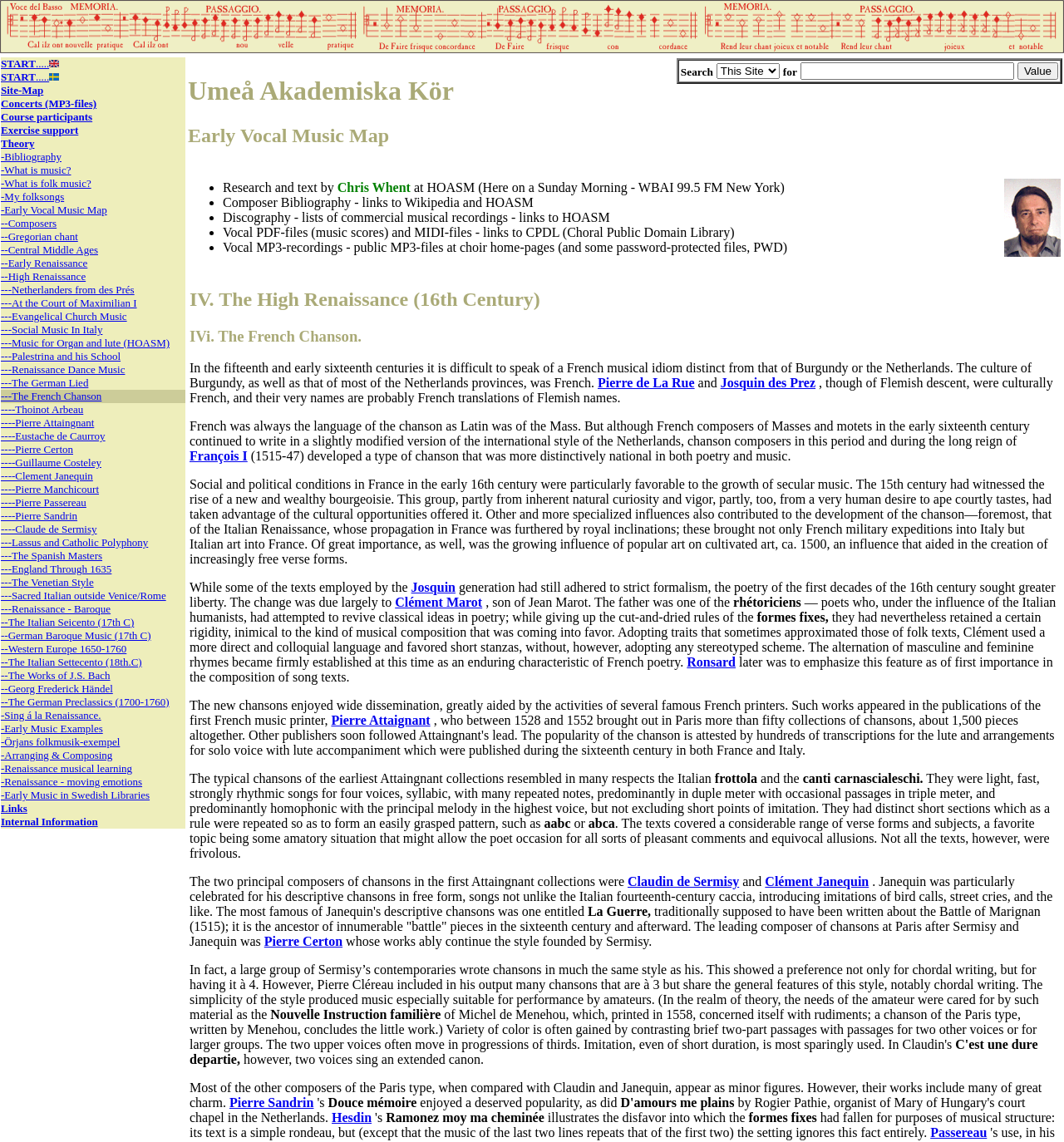Identify the bounding box coordinates of the specific part of the webpage to click to complete this instruction: "Explore Early Vocal Music Map".

[0.001, 0.178, 0.101, 0.189]